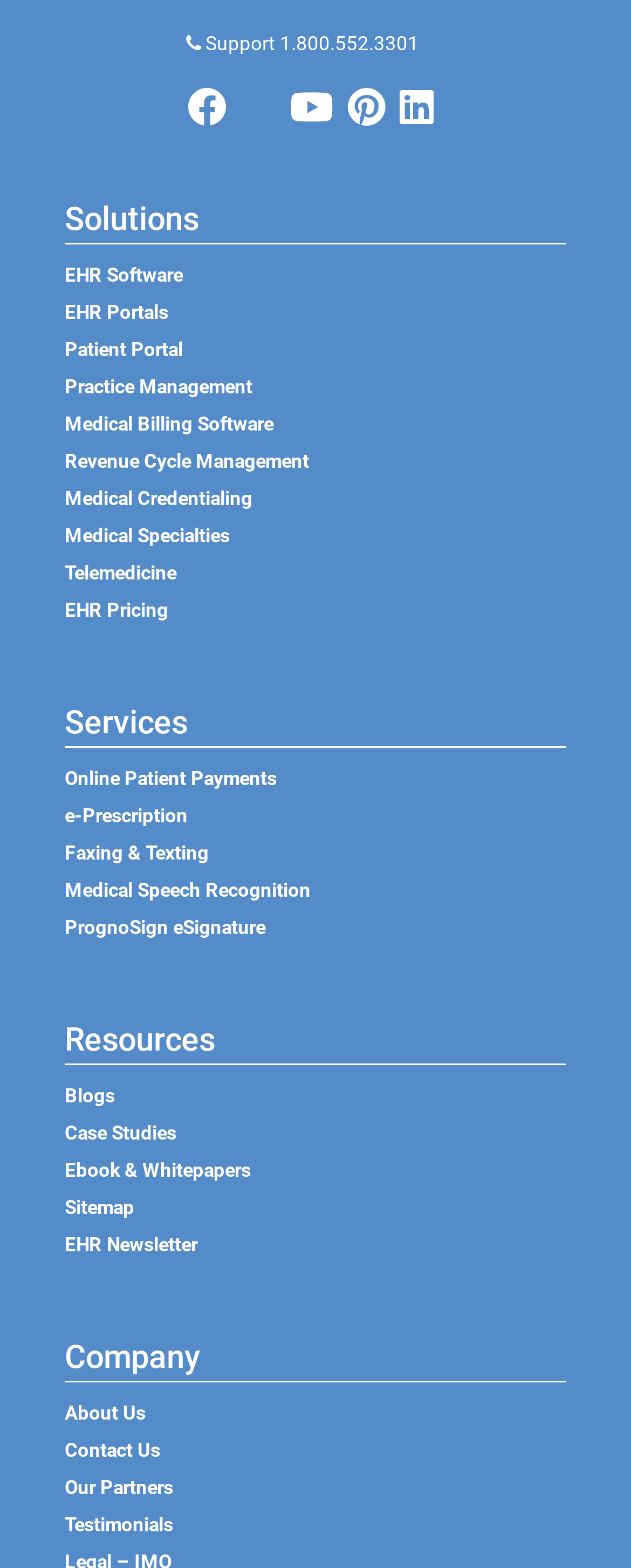Please identify the bounding box coordinates of the element I need to click to follow this instruction: "Learn about Medical Credentialing".

[0.103, 0.311, 0.415, 0.326]